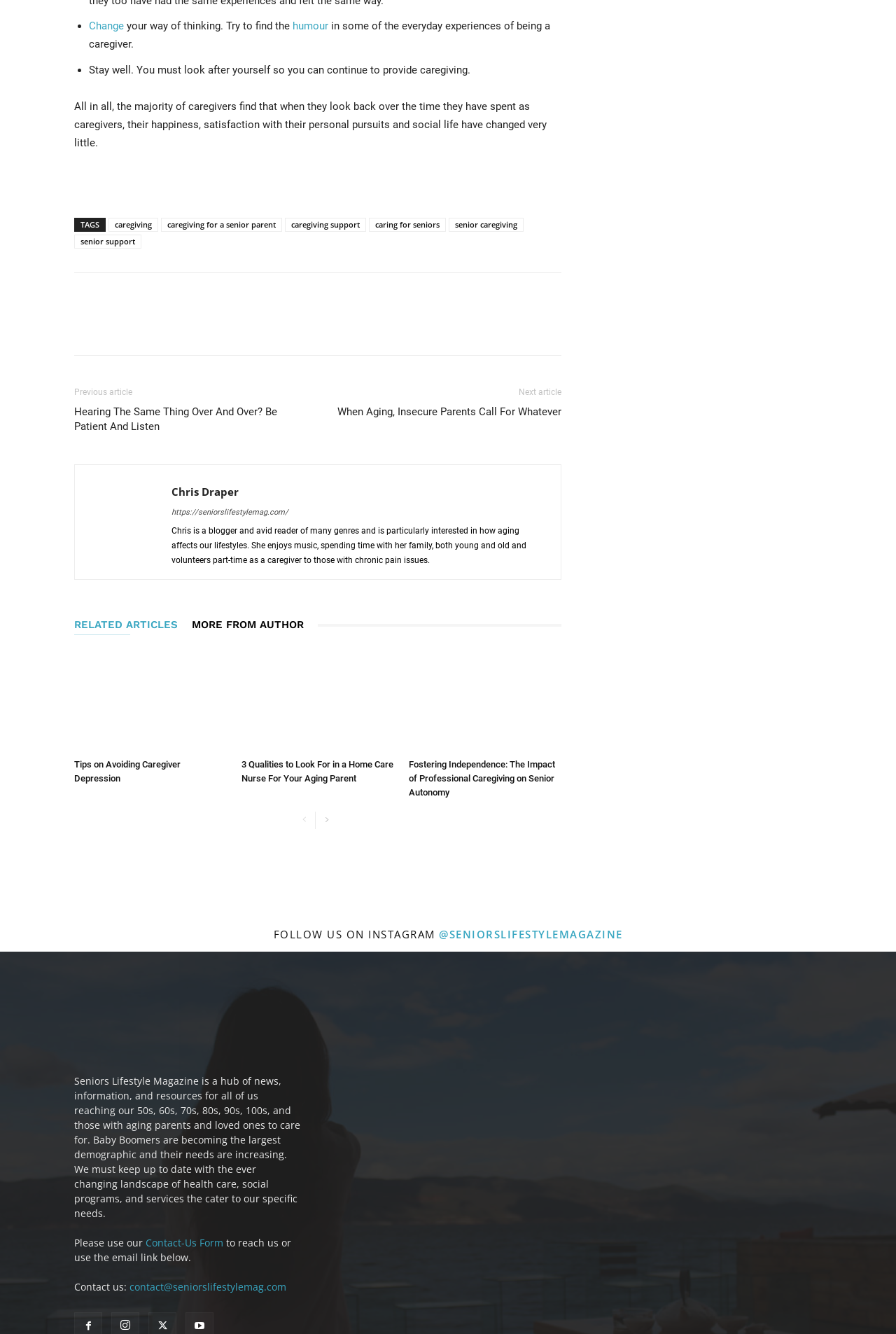Bounding box coordinates are specified in the format (top-left x, top-left y, bottom-right x, bottom-right y). All values are floating point numbers bounded between 0 and 1. Please provide the bounding box coordinate of the region this sentence describes: Chris Draper

[0.191, 0.363, 0.266, 0.374]